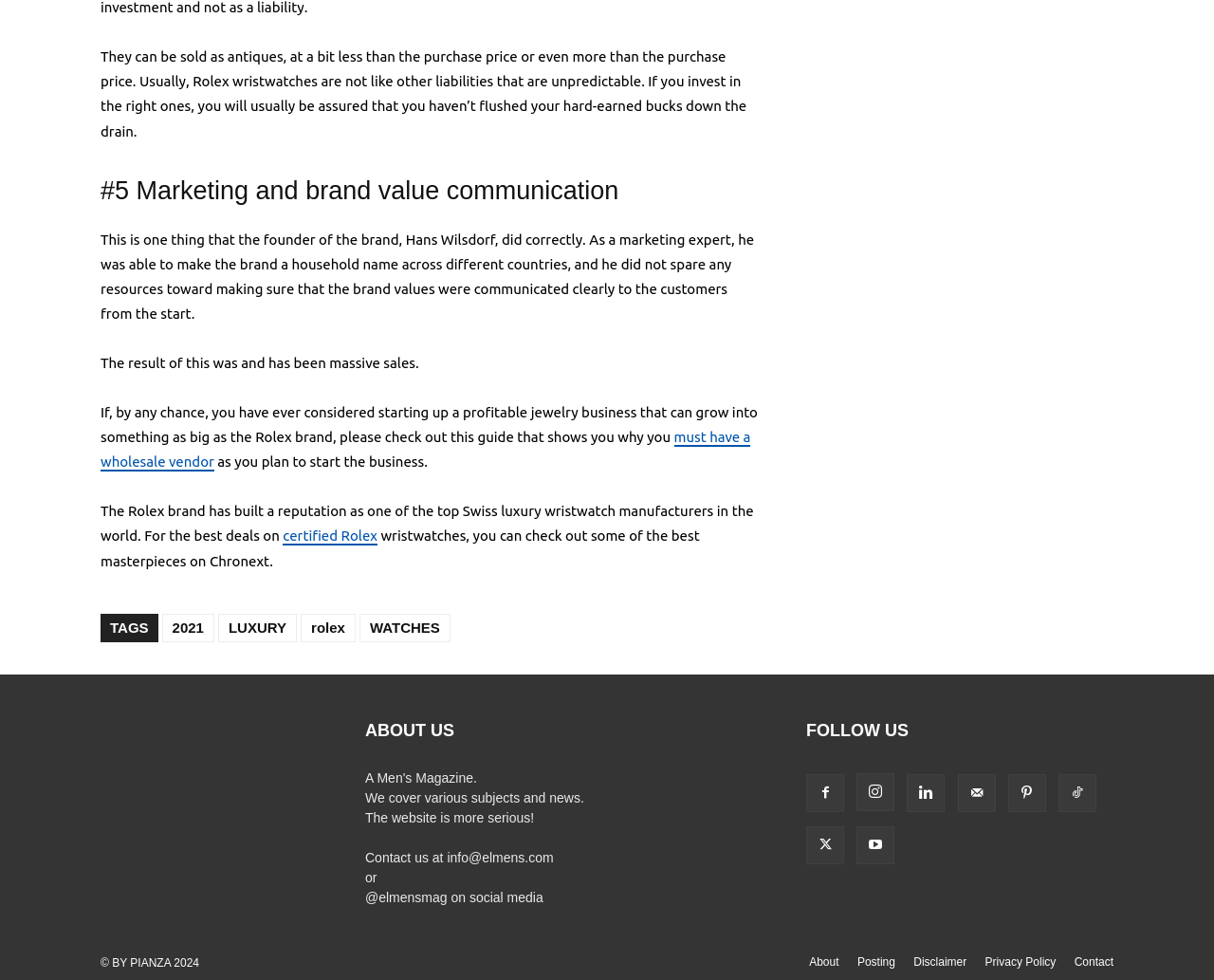Please specify the bounding box coordinates in the format (top-left x, top-left y, bottom-right x, bottom-right y), with values ranging from 0 to 1. Identify the bounding box for the UI component described as follows: Mail

[0.789, 0.79, 0.82, 0.828]